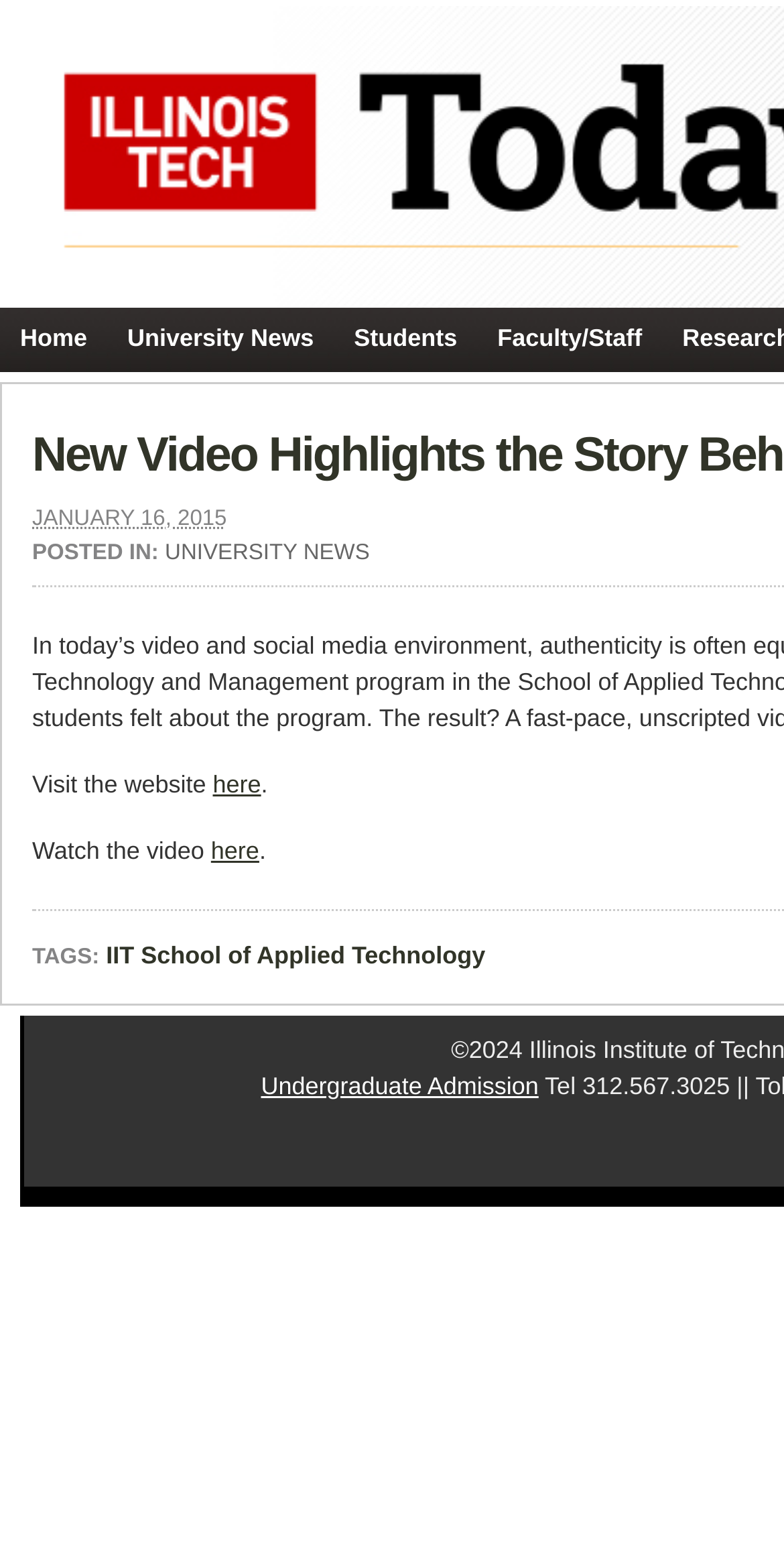Determine the bounding box coordinates for the area you should click to complete the following instruction: "go to home page".

[0.0, 0.198, 0.137, 0.238]